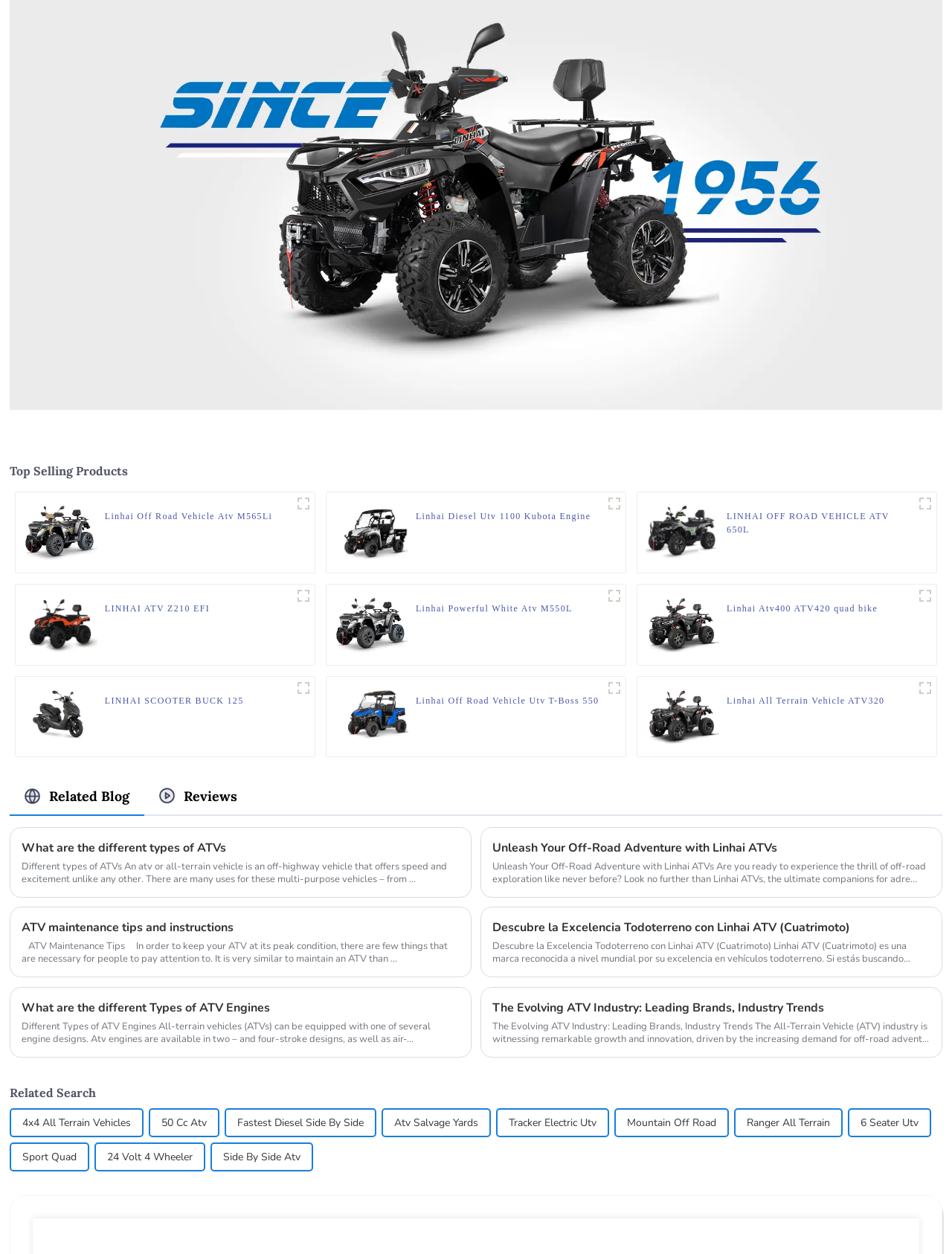Locate the bounding box coordinates of the clickable area to execute the instruction: "Click on the 'LINHAI M565Li 4X4' link". Provide the coordinates as four float numbers between 0 and 1, represented as [left, top, right, bottom].

[0.024, 0.421, 0.102, 0.429]